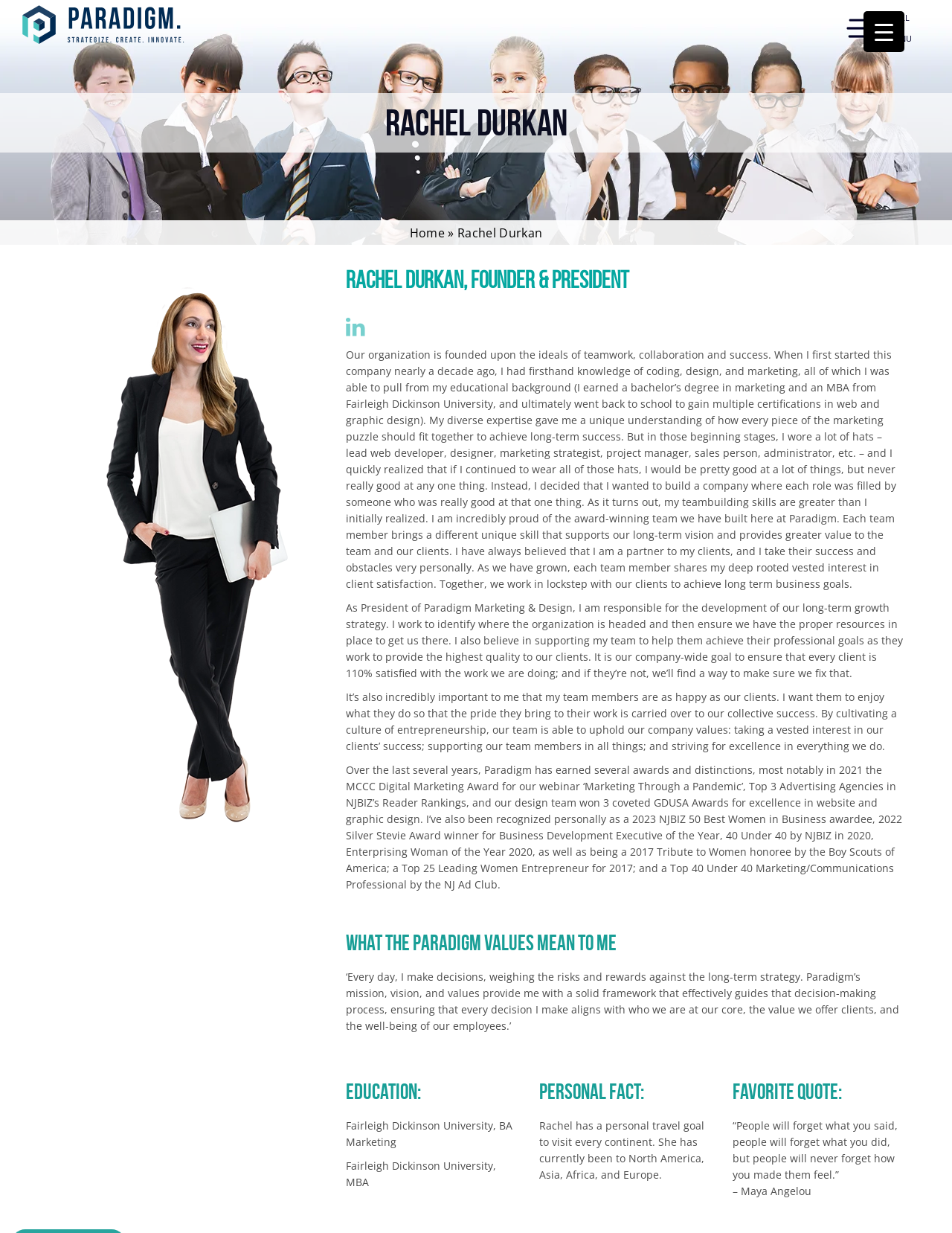Using the format (top-left x, top-left y, bottom-right x, bottom-right y), and given the element description, identify the bounding box coordinates within the screenshot: Link

[0.363, 0.252, 0.39, 0.277]